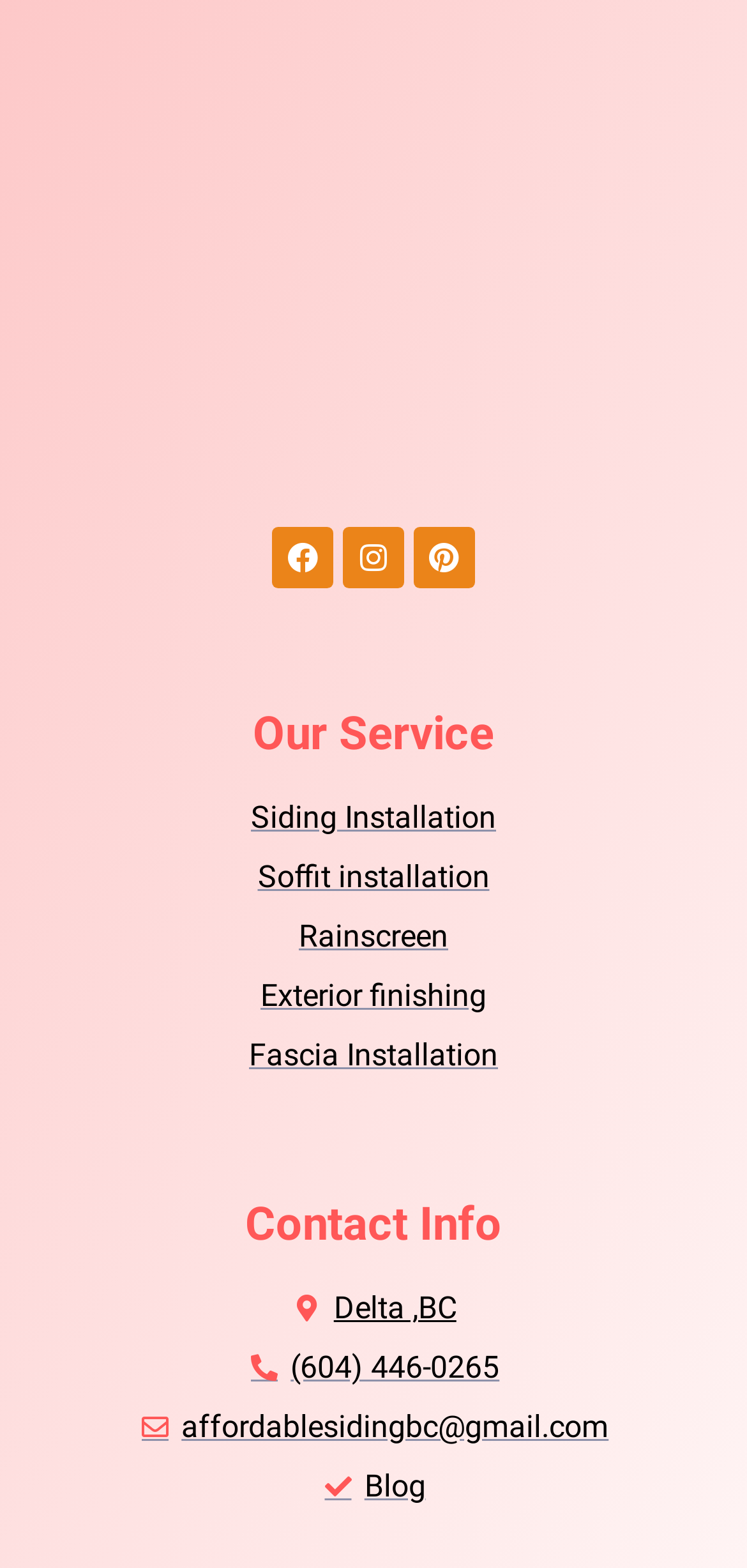How can you contact the company?
Please look at the screenshot and answer in one word or a short phrase.

Phone and email